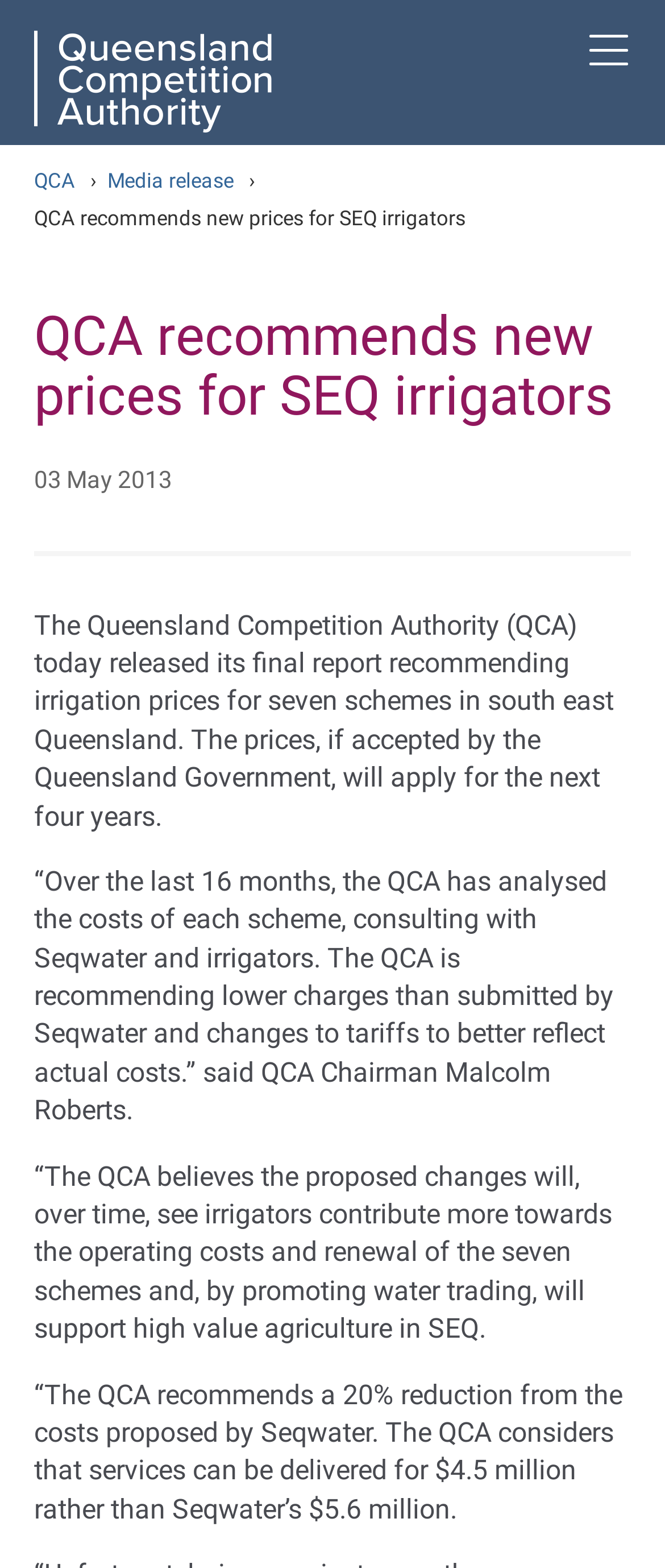Given the element description "Media release", identify the bounding box of the corresponding UI element.

[0.162, 0.108, 0.359, 0.123]